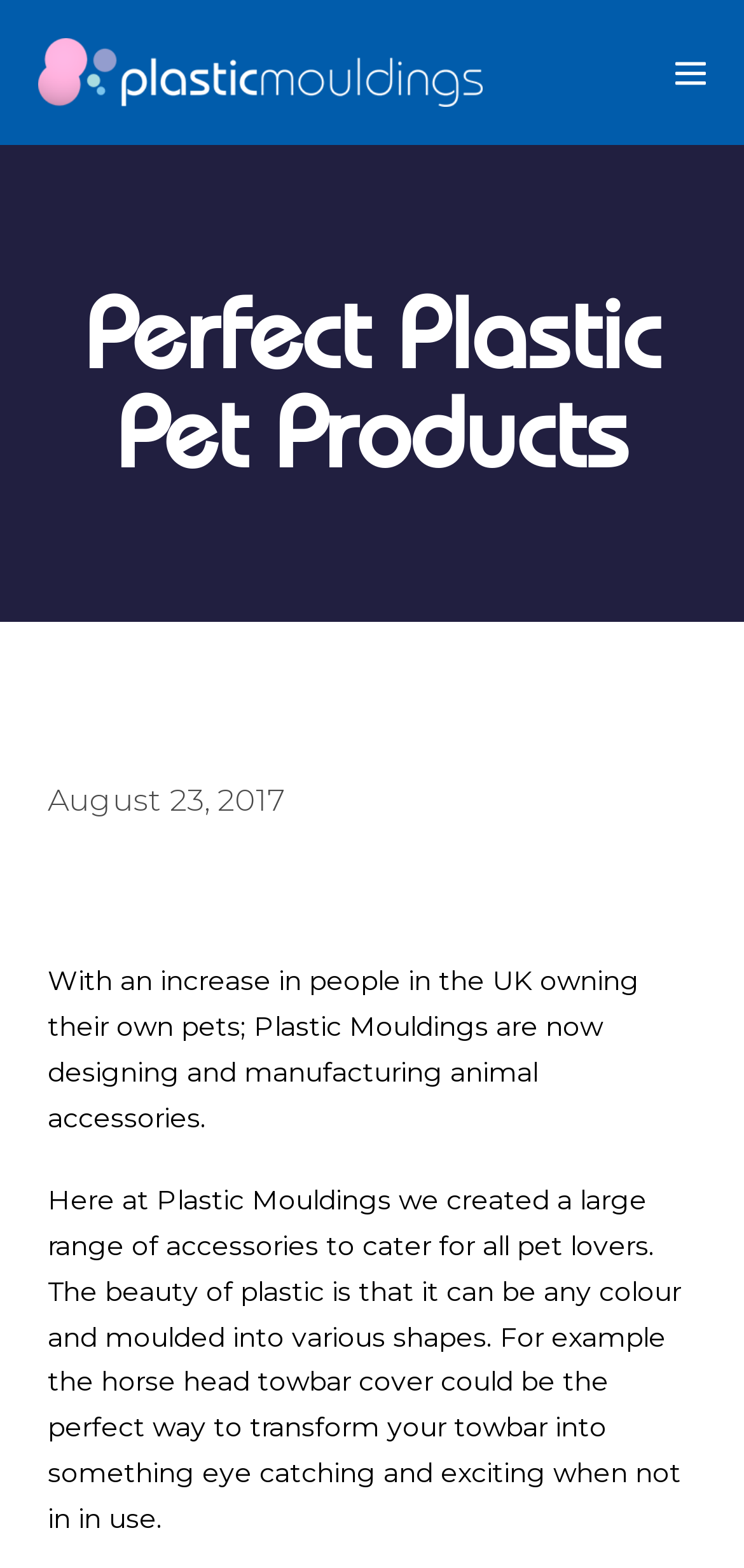Provide a brief response in the form of a single word or phrase:
What is an example of a pet accessory?

Horse head towbar cover